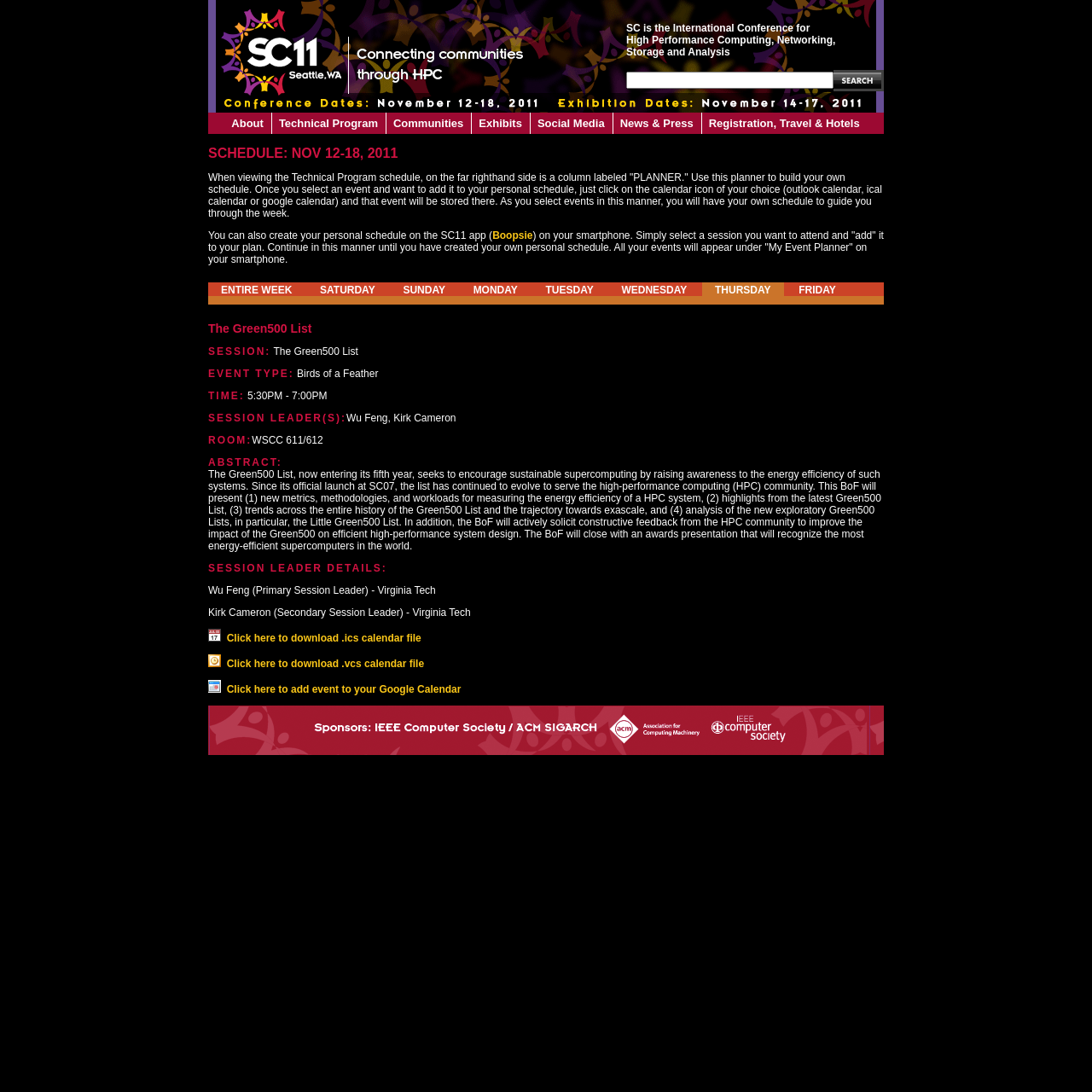Predict the bounding box coordinates of the UI element that matches this description: "Registration, Travel & Hotels". The coordinates should be in the format [left, top, right, bottom] with each value between 0 and 1.

[0.643, 0.103, 0.794, 0.123]